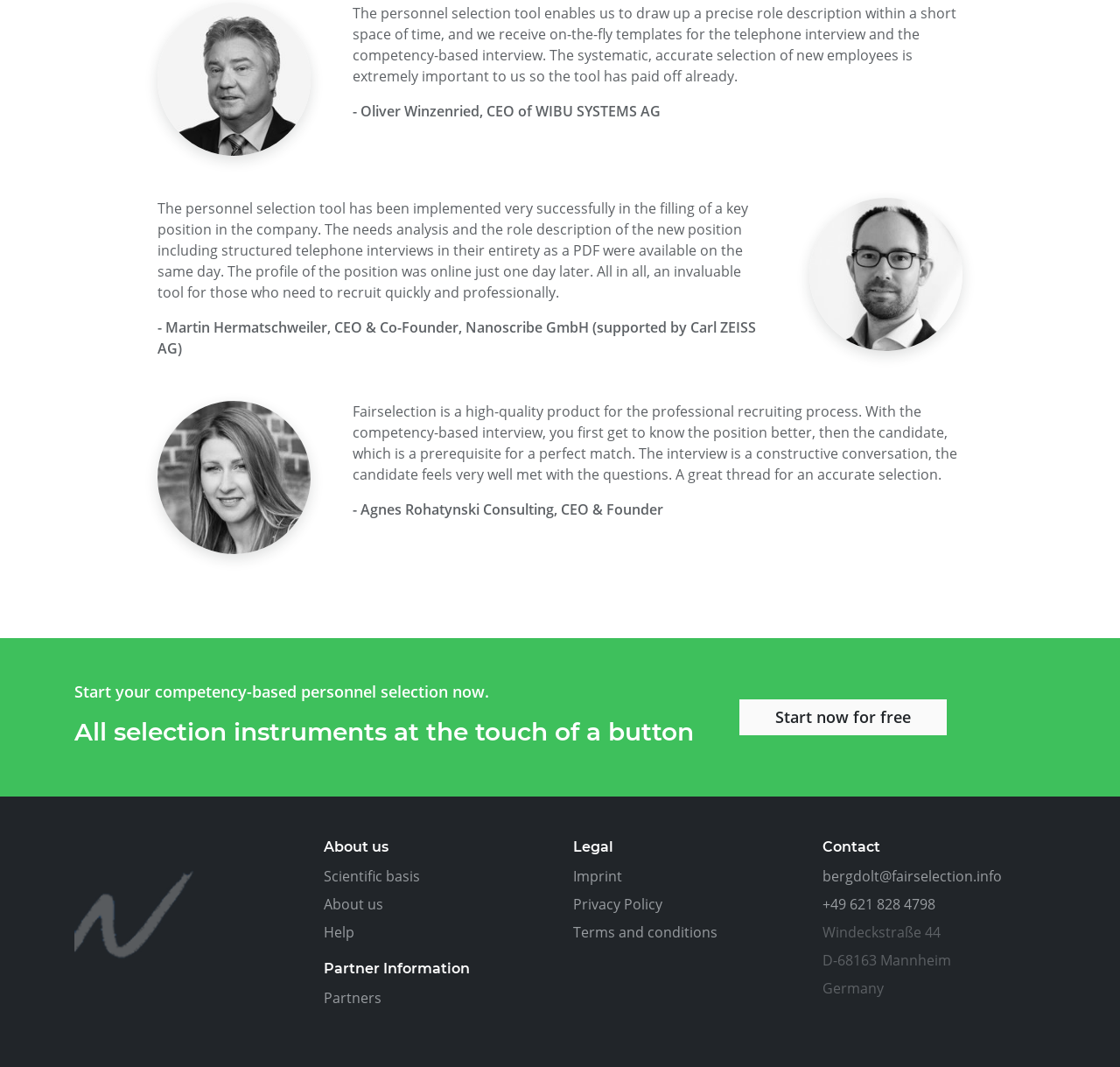Using the description "Terms and conditions", predict the bounding box of the relevant HTML element.

[0.512, 0.865, 0.641, 0.883]